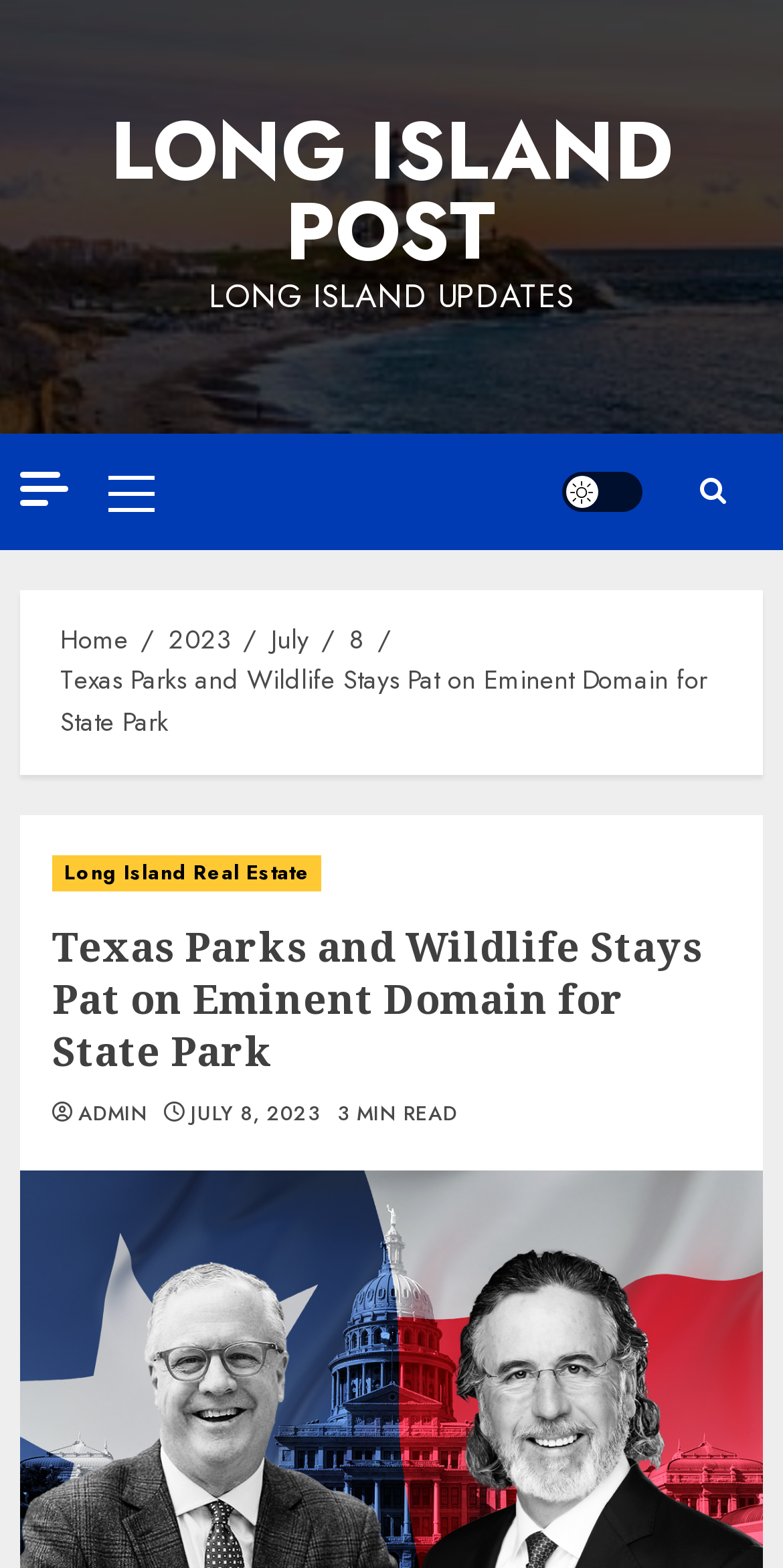Please extract the webpage's main title and generate its text content.

Texas Parks and Wildlife Stays Pat on Eminent Domain for State Park